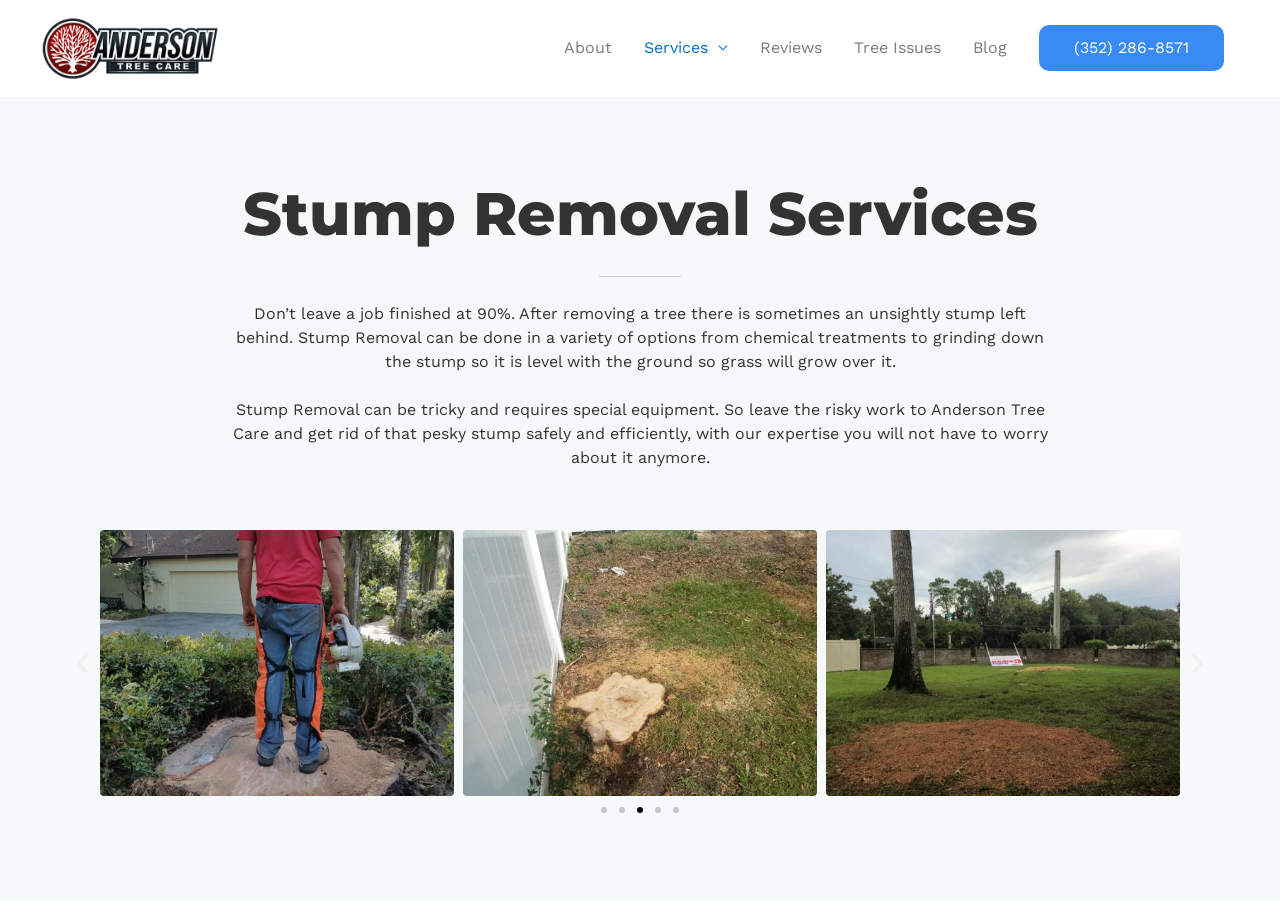Give a concise answer using one word or a phrase to the following question:
How many images are in the carousel?

5